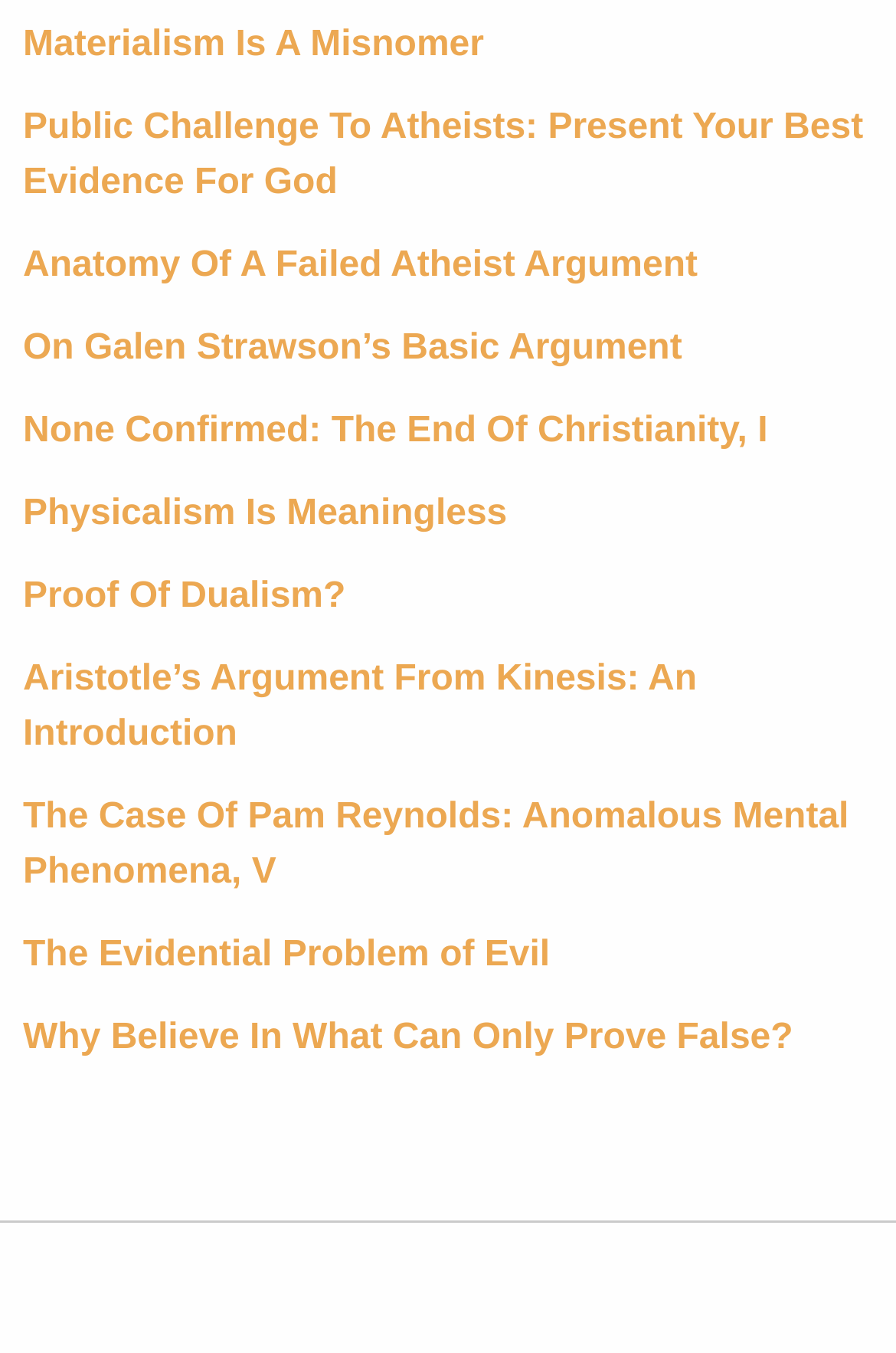What is the title of the first link?
Based on the screenshot, provide a one-word or short-phrase response.

Materialism Is A Misnomer